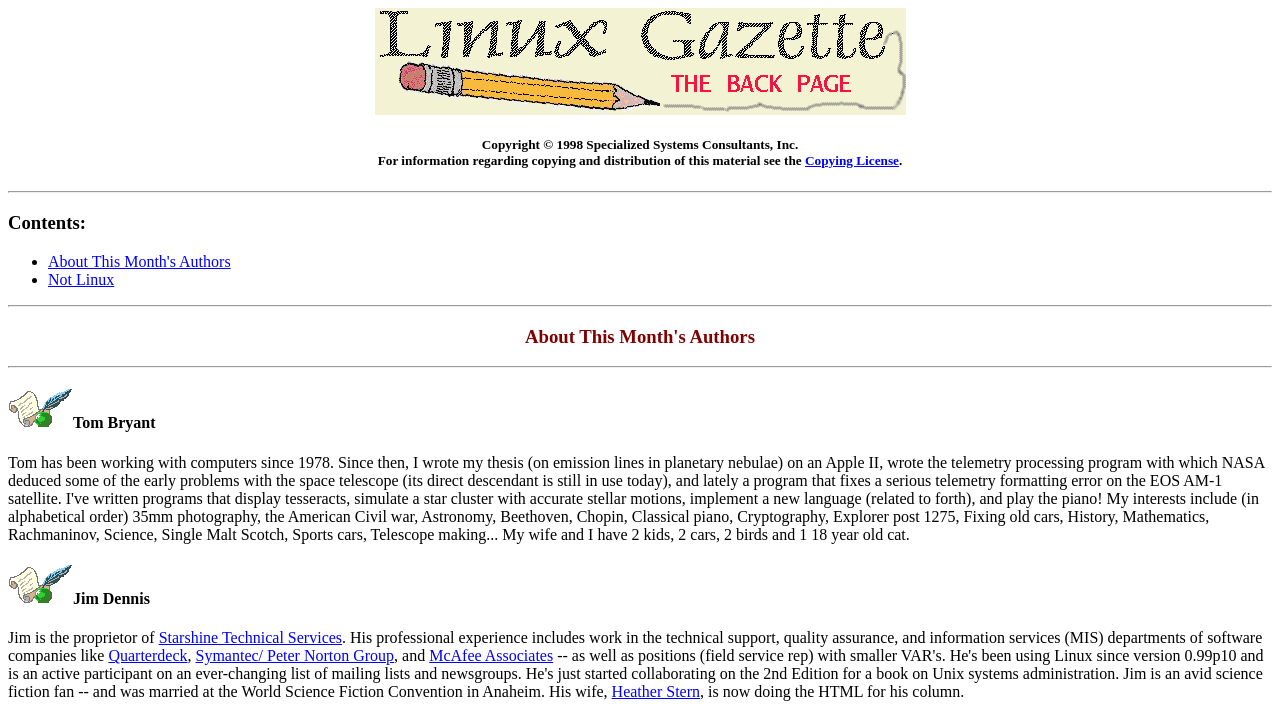Based on the provided description, "Quarterdeck", find the bounding box of the corresponding UI element in the screenshot.

[0.085, 0.899, 0.146, 0.923]